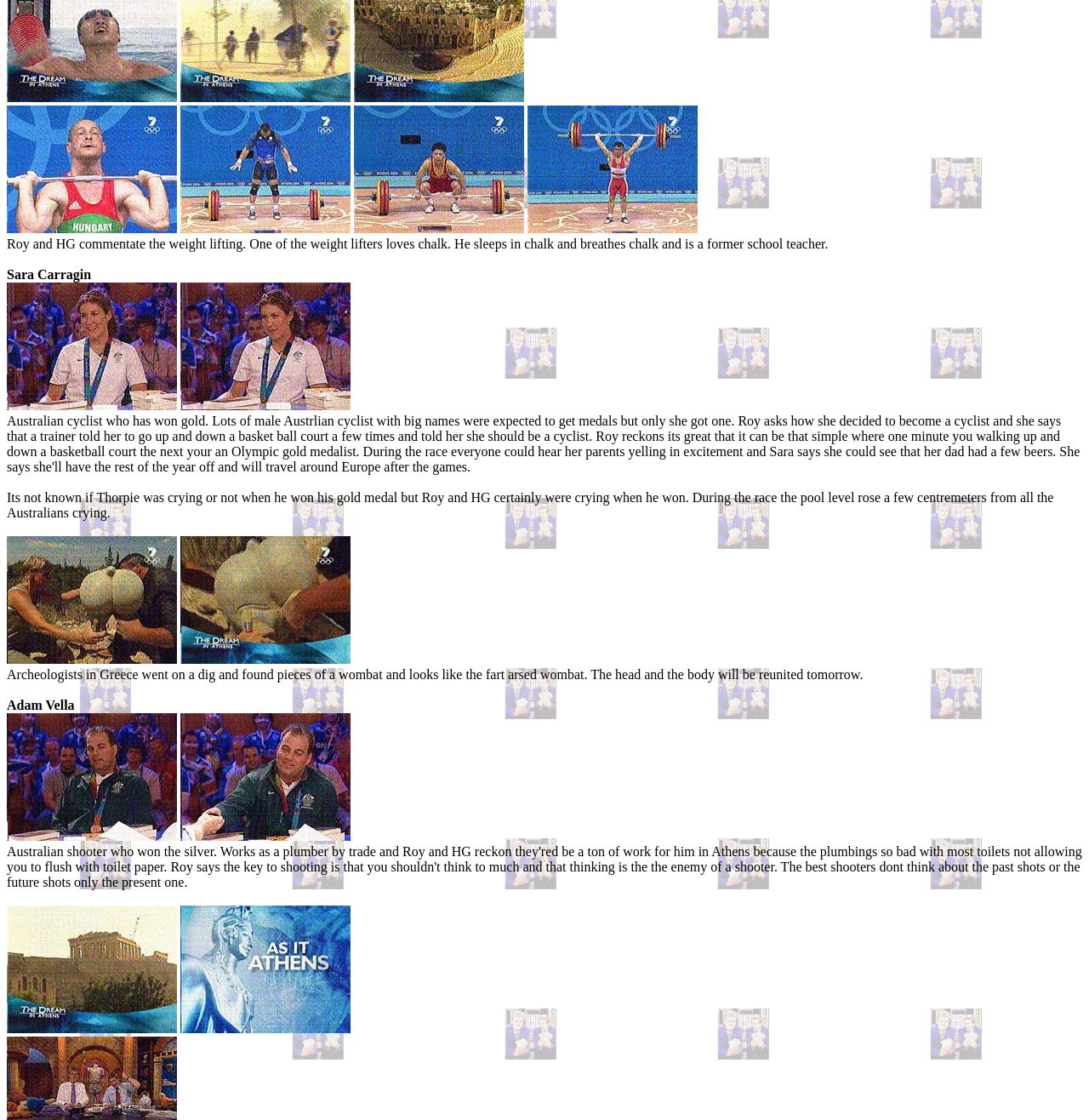What is the topic of the third text block?
Offer a detailed and exhaustive answer to the question.

The third text block mentions 'Thorpie' and 'gold medal', which are related to swimming, and also mentions 'pool level' and 'Australians crying', which further supports the topic of swimming.